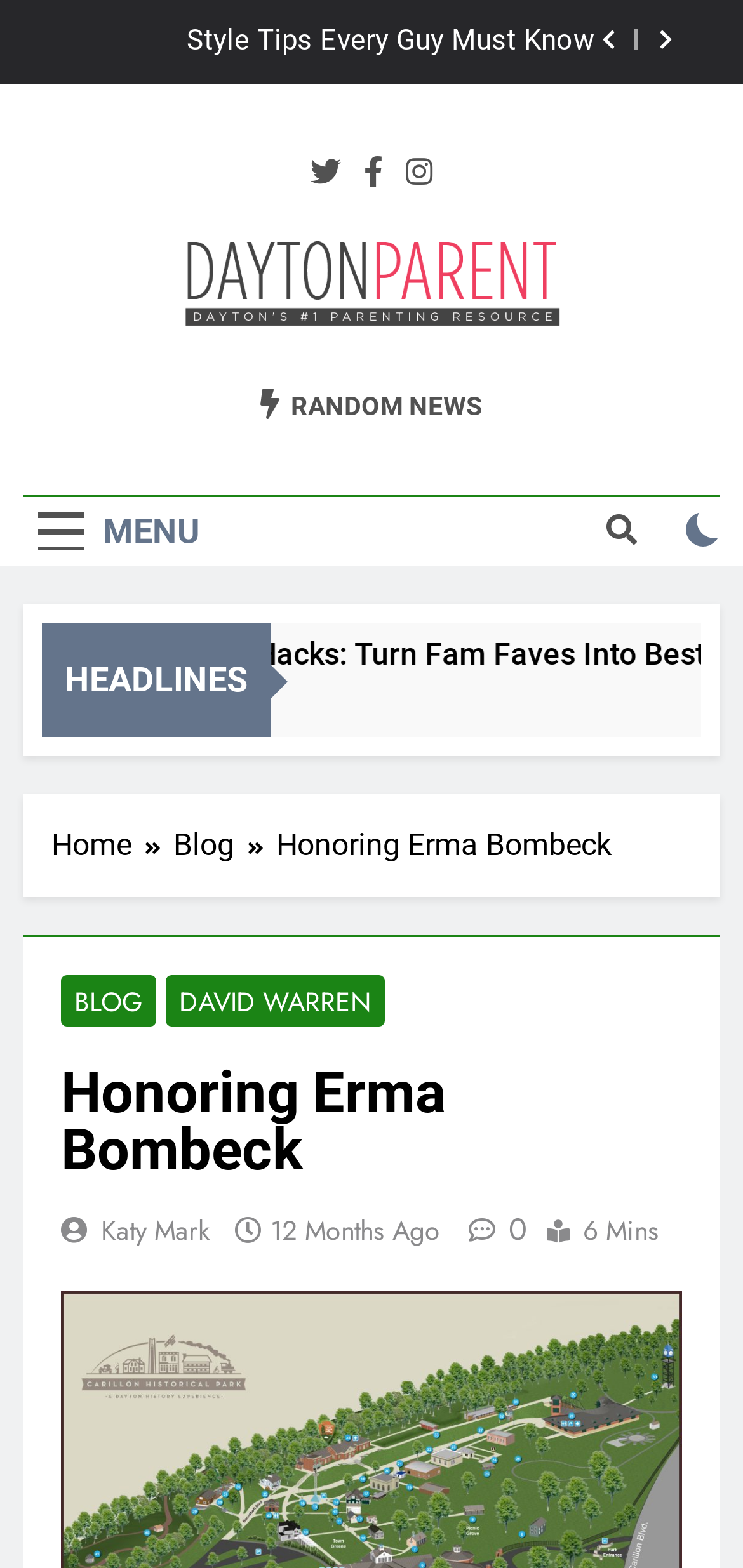Locate the bounding box coordinates of the area that needs to be clicked to fulfill the following instruction: "Open the MENU". The coordinates should be in the format of four float numbers between 0 and 1, namely [left, top, right, bottom].

[0.031, 0.318, 0.29, 0.361]